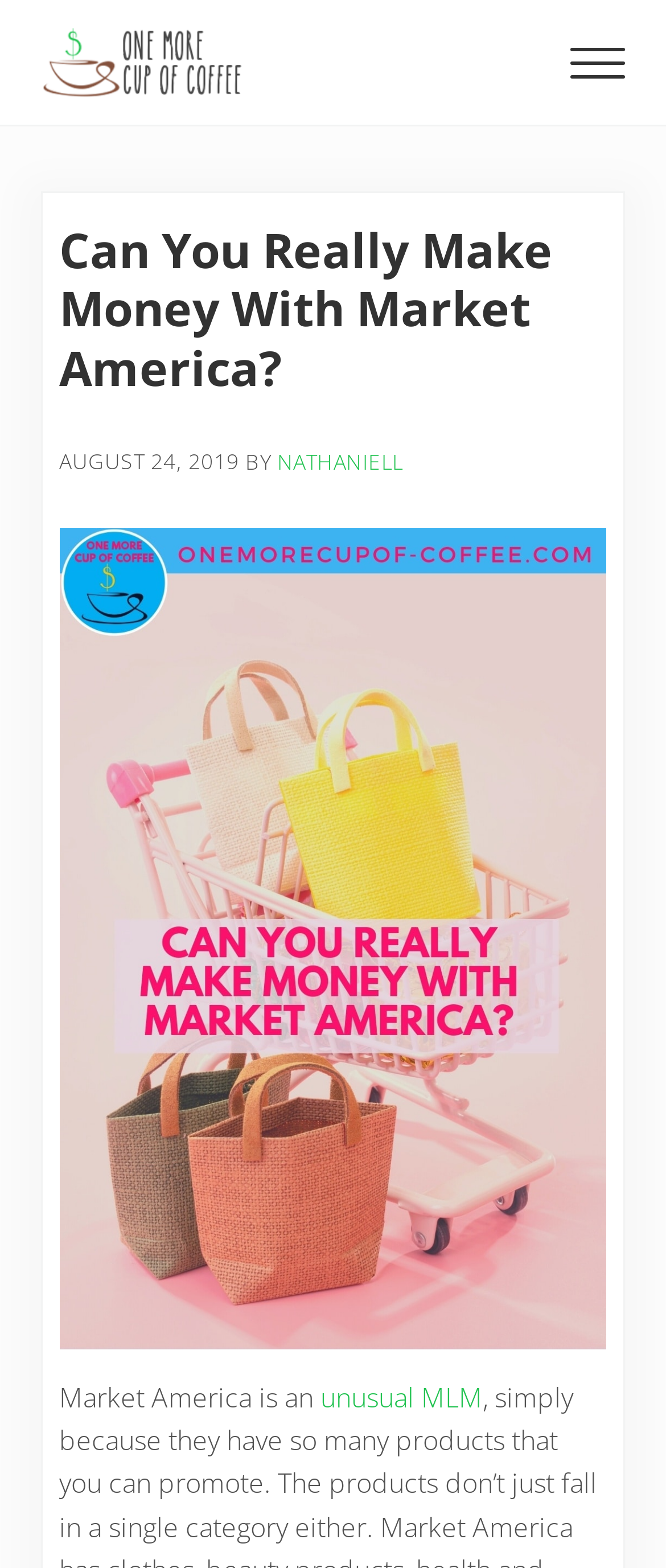What is the topic of the article?
Please provide a single word or phrase as your answer based on the screenshot.

Market America